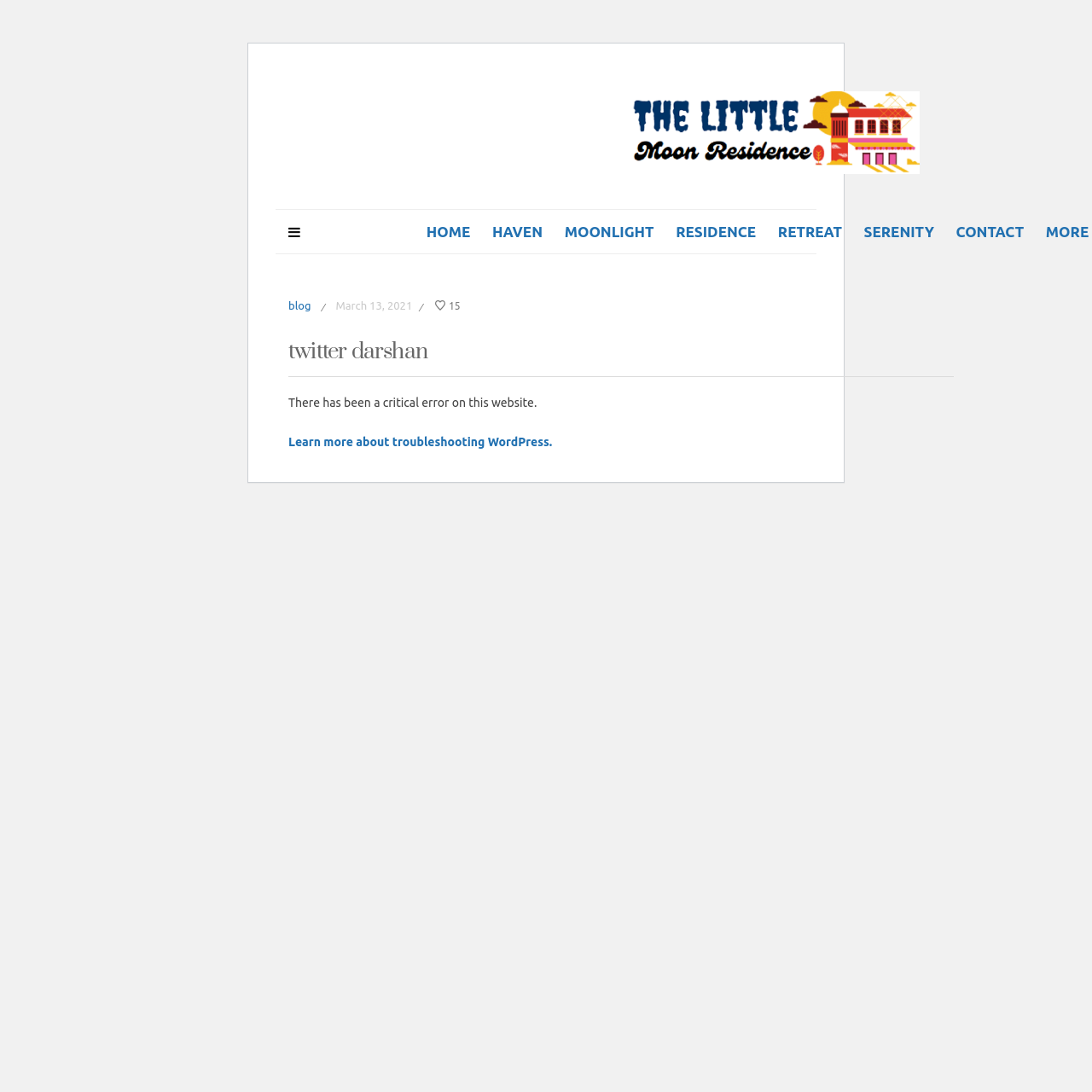Using the information in the image, could you please answer the following question in detail:
What is the purpose of the link 'Learn more about troubleshooting WordPress'?

I inferred the purpose of the link by looking at its text 'Learn more about troubleshooting WordPress', which suggests that it is intended to help users troubleshoot issues with their WordPress website.